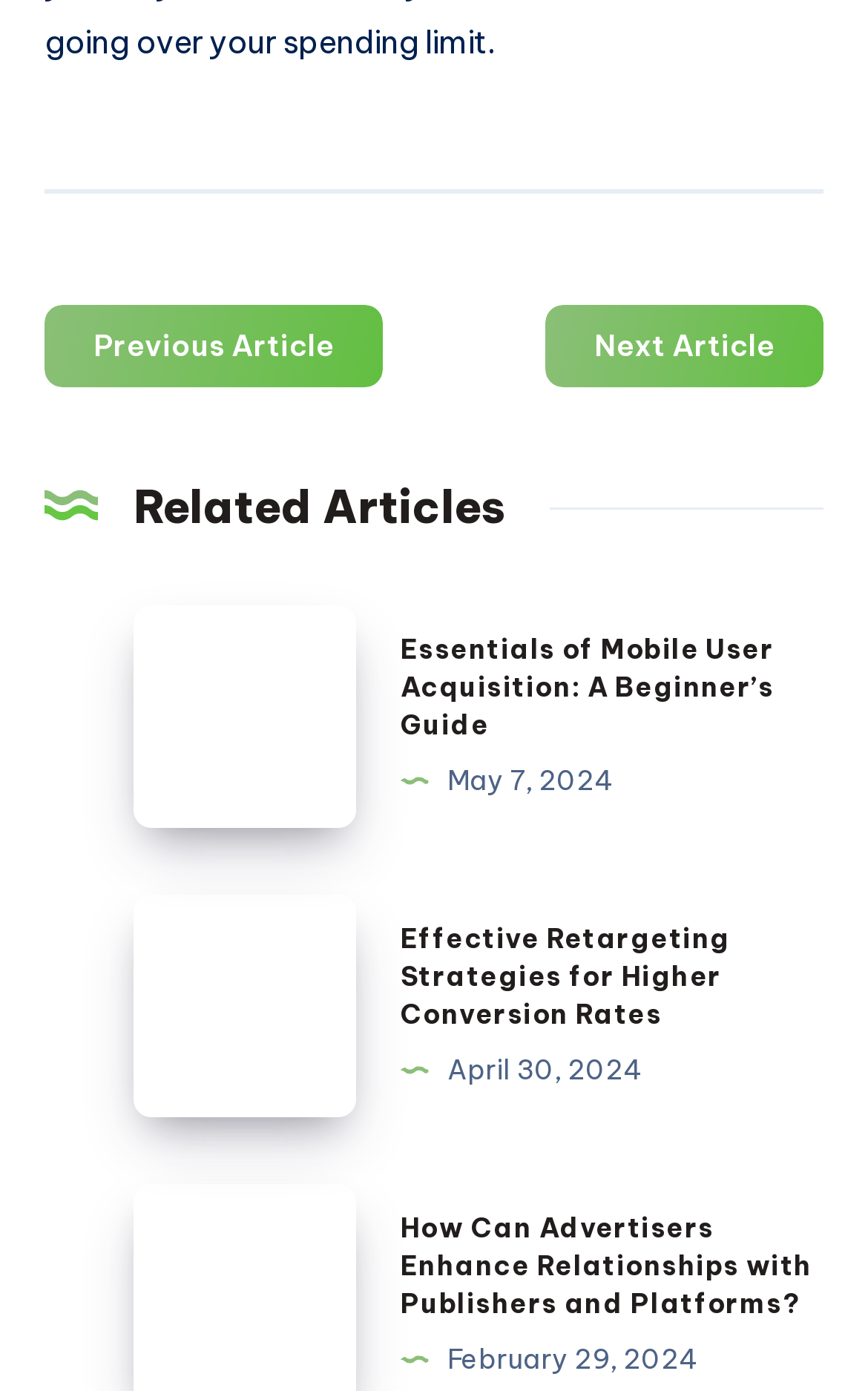What is the title of the first related article?
Look at the image and respond with a one-word or short phrase answer.

Essentials of Mobile User Acquisition: A Beginner’s Guide